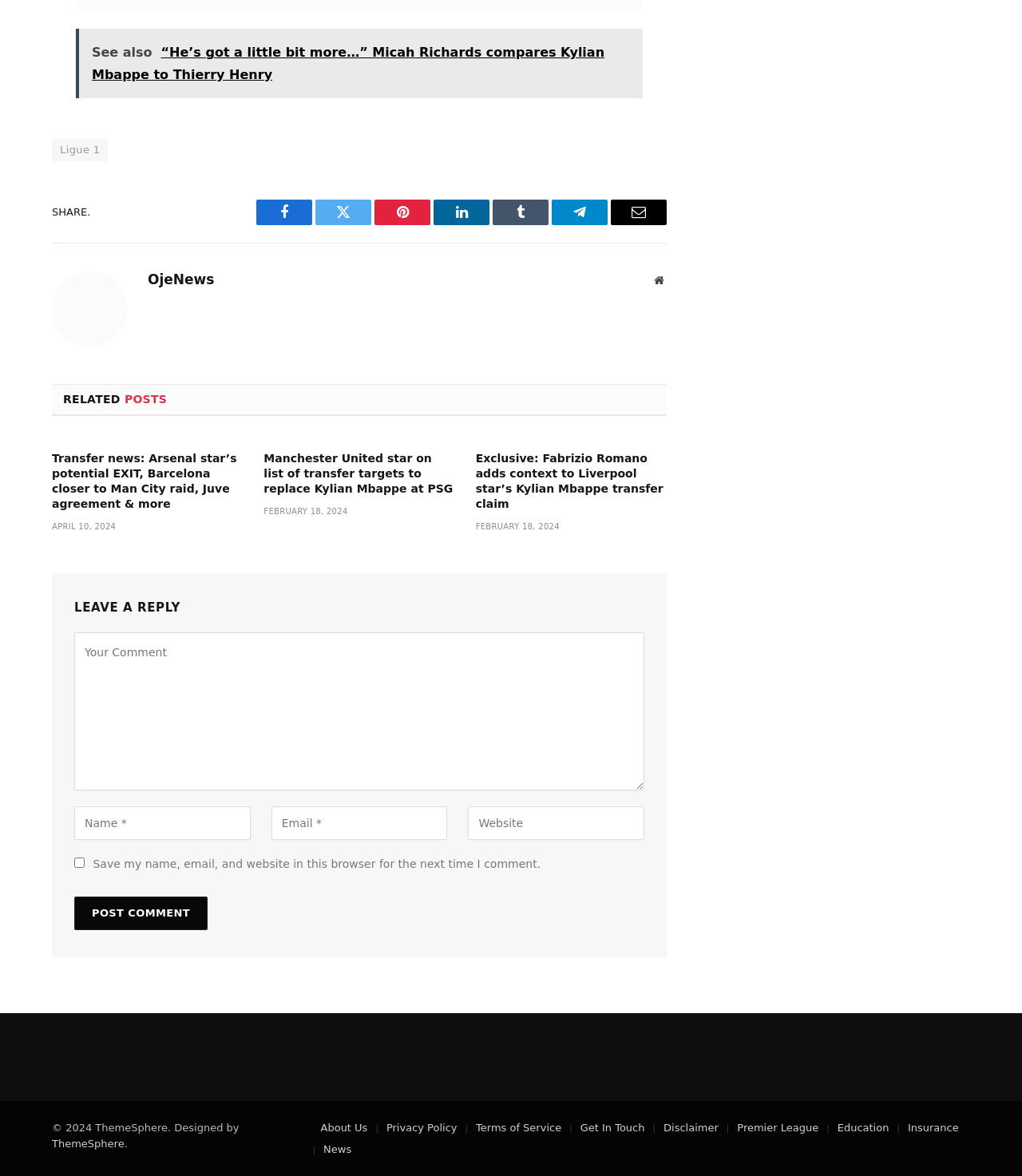Answer in one word or a short phrase: 
How many links are available in the footer section?

9